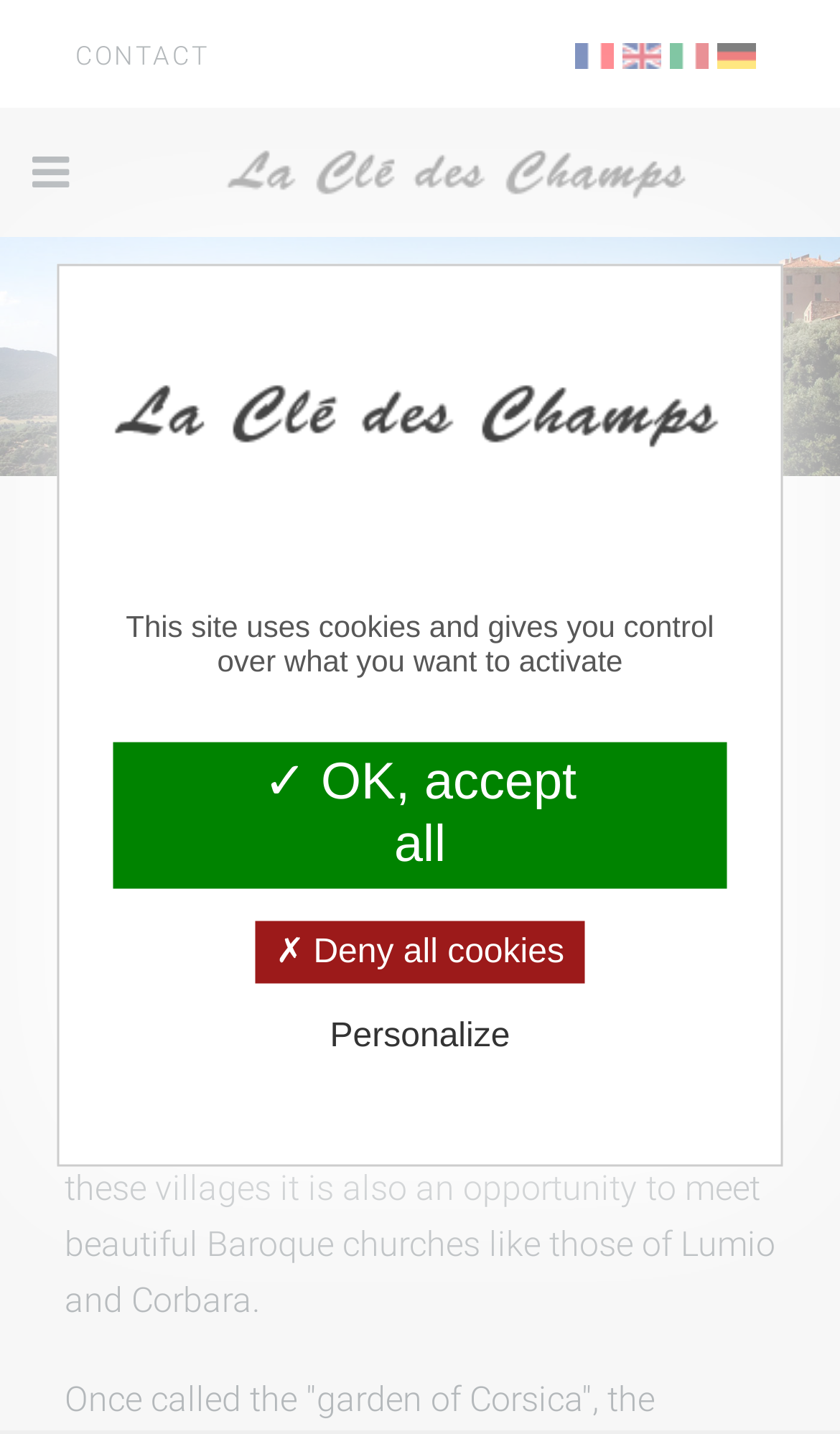Give a concise answer using one word or a phrase to the following question:
What languages are available on this website?

Four languages